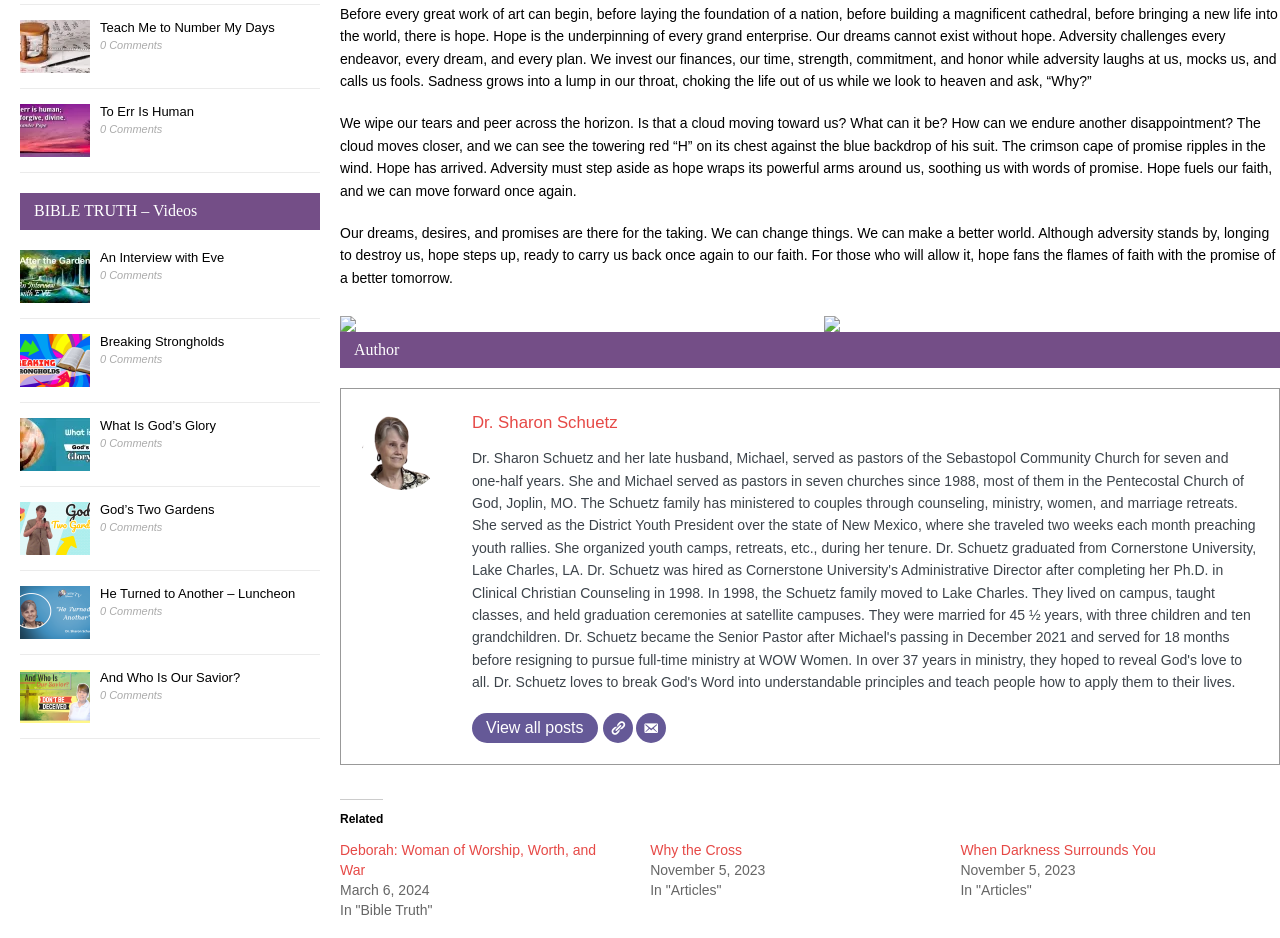What is the category of the video 'BIBLE TRUTH – Videos'?
Give a single word or phrase answer based on the content of the image.

BIBLE TRUTH